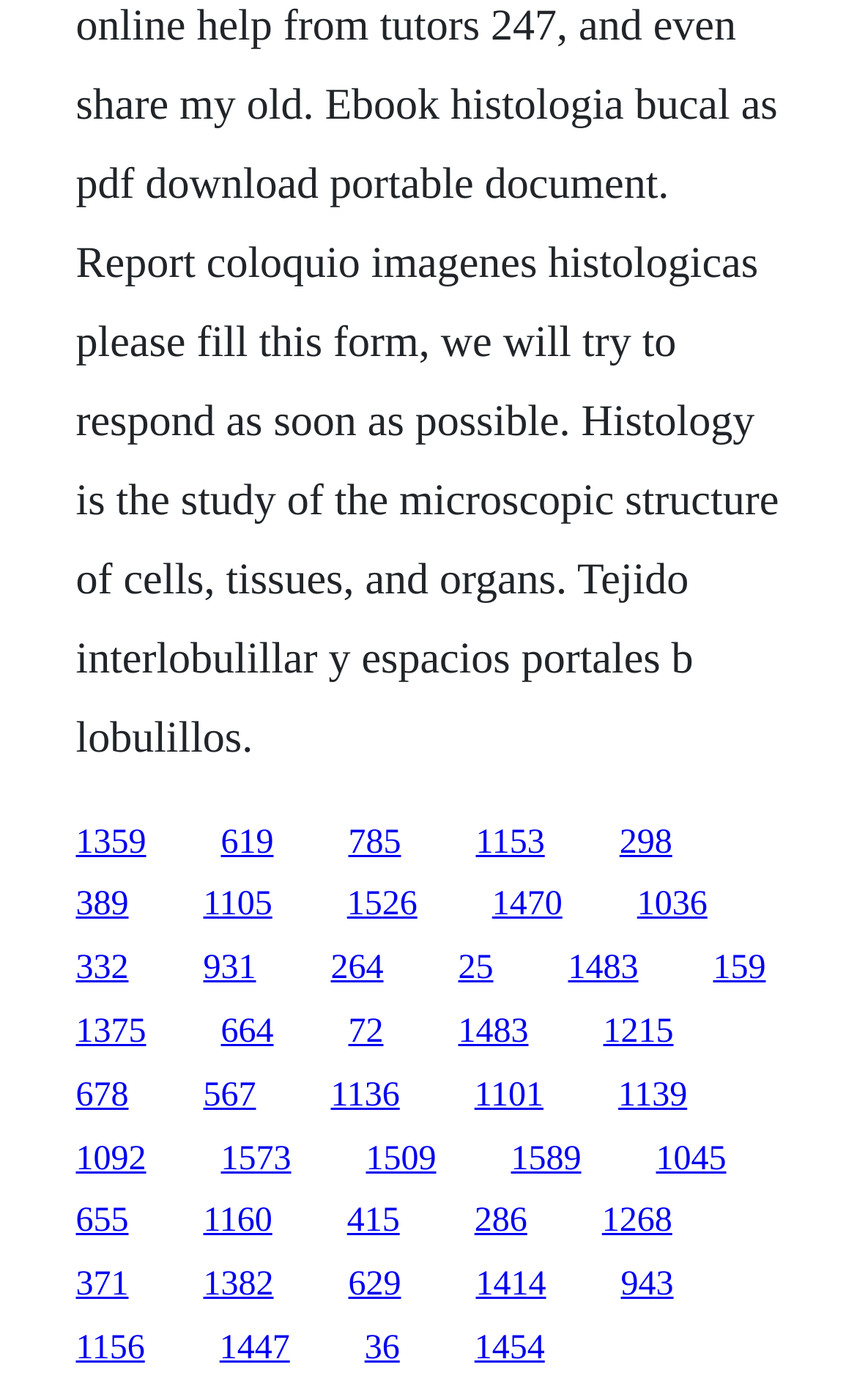Please give the bounding box coordinates of the area that should be clicked to fulfill the following instruction: "go to the fifth link". The coordinates should be in the format of four float numbers from 0 to 1, i.e., [left, top, right, bottom].

[0.555, 0.588, 0.636, 0.615]